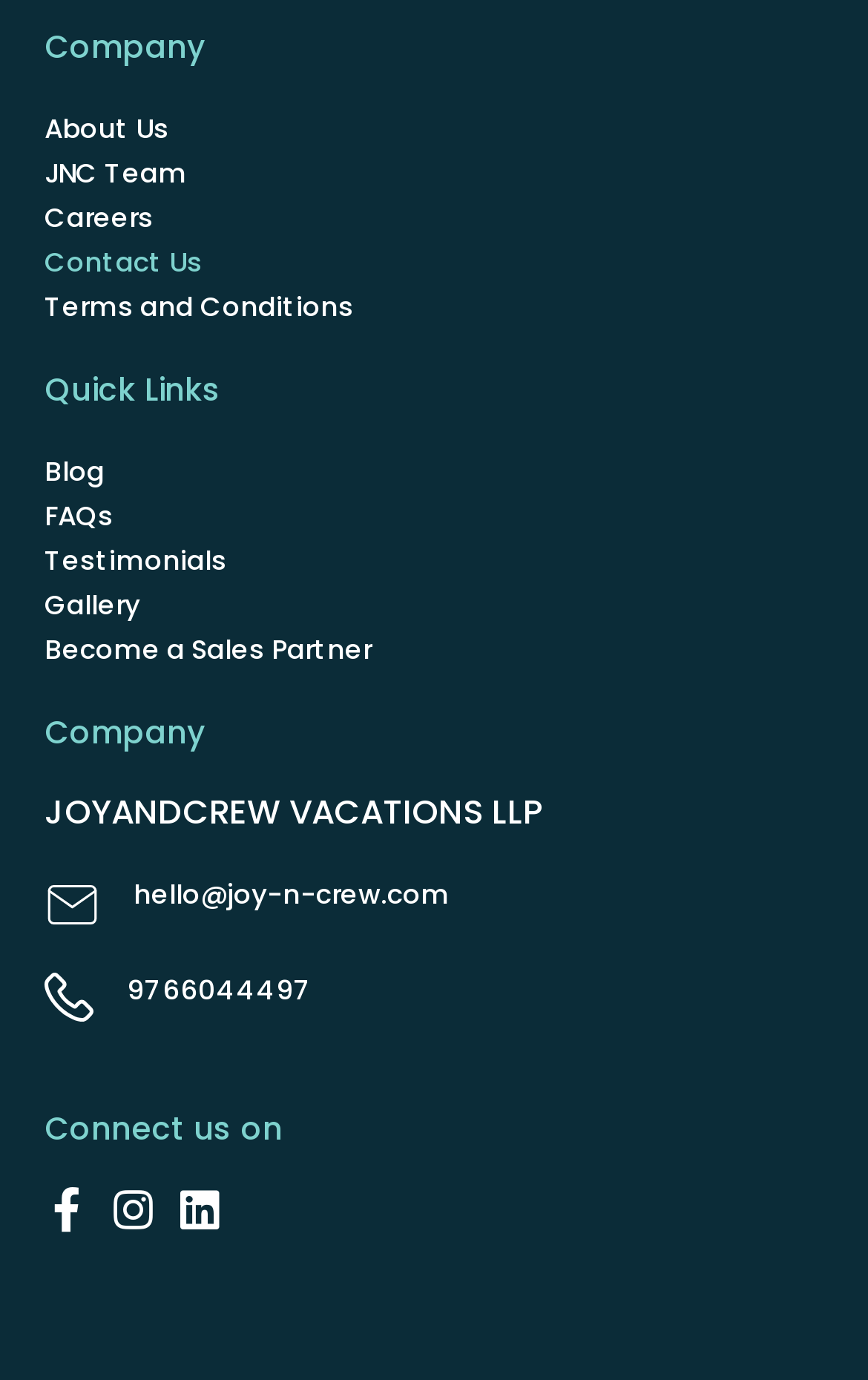Find and indicate the bounding box coordinates of the region you should select to follow the given instruction: "go to home page".

None